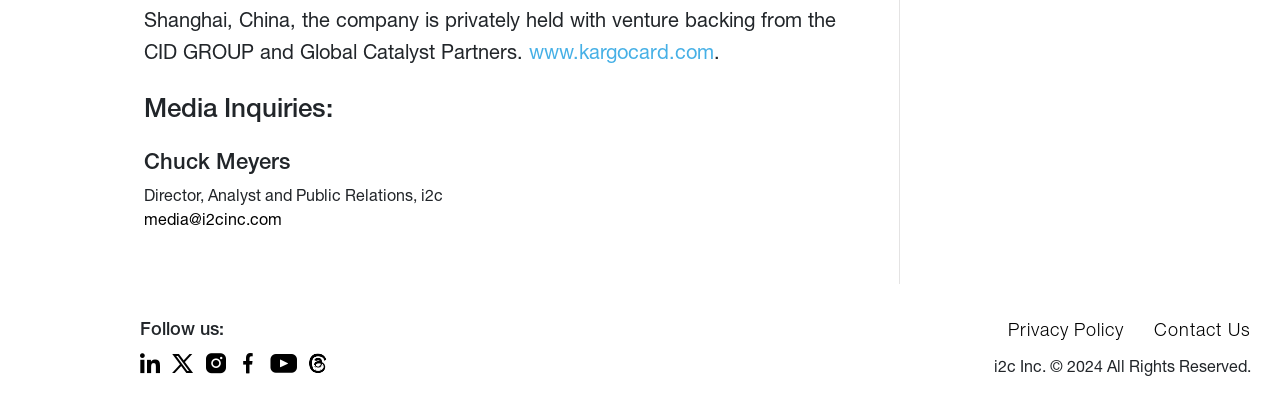Please specify the coordinates of the bounding box for the element that should be clicked to carry out this instruction: "Visit Kargo Card website". The coordinates must be four float numbers between 0 and 1, formatted as [left, top, right, bottom].

[0.413, 0.108, 0.558, 0.157]